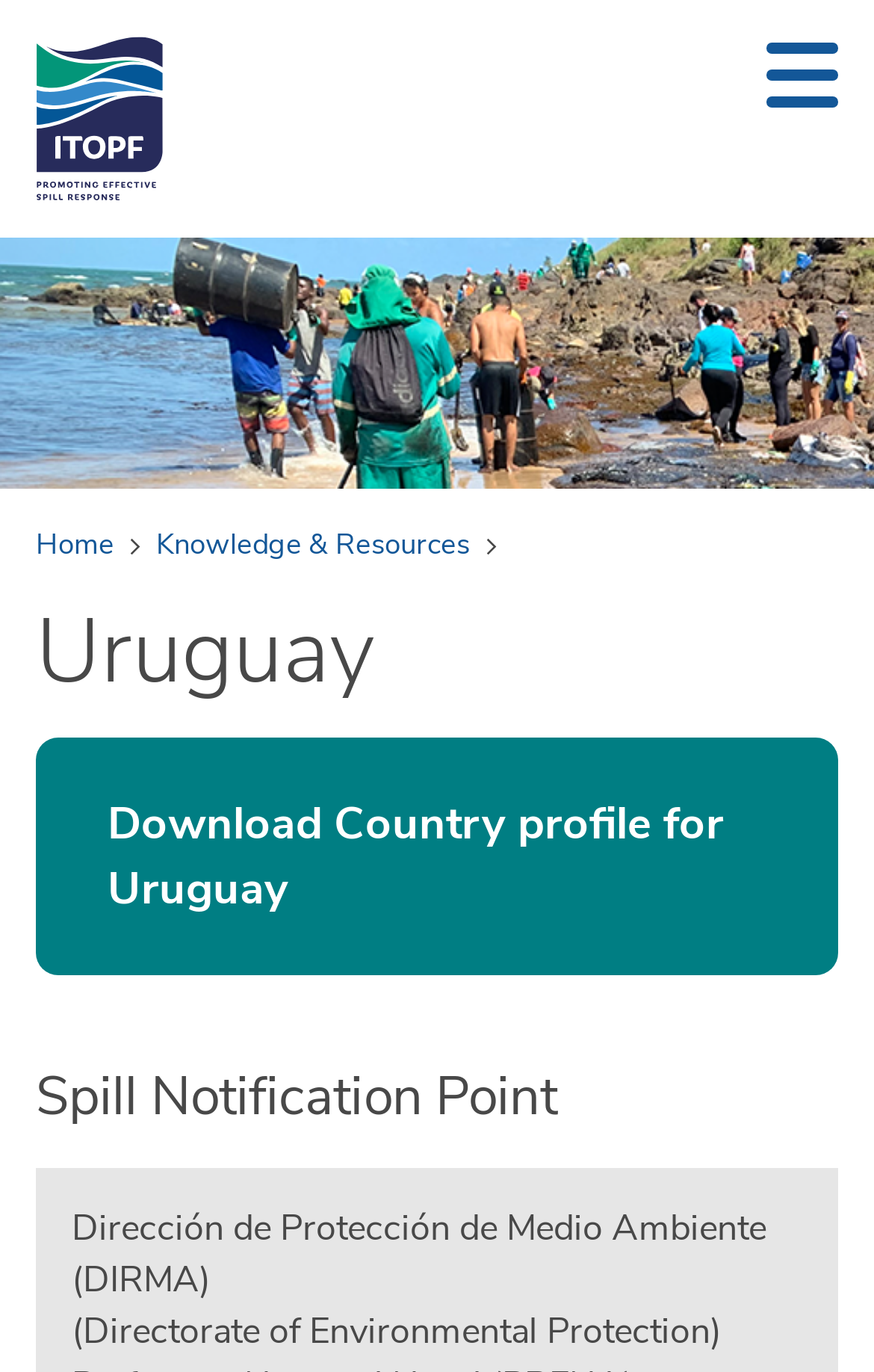Could you determine the bounding box coordinates of the clickable element to complete the instruction: "Learn about Ceramic Coating"? Provide the coordinates as four float numbers between 0 and 1, i.e., [left, top, right, bottom].

None